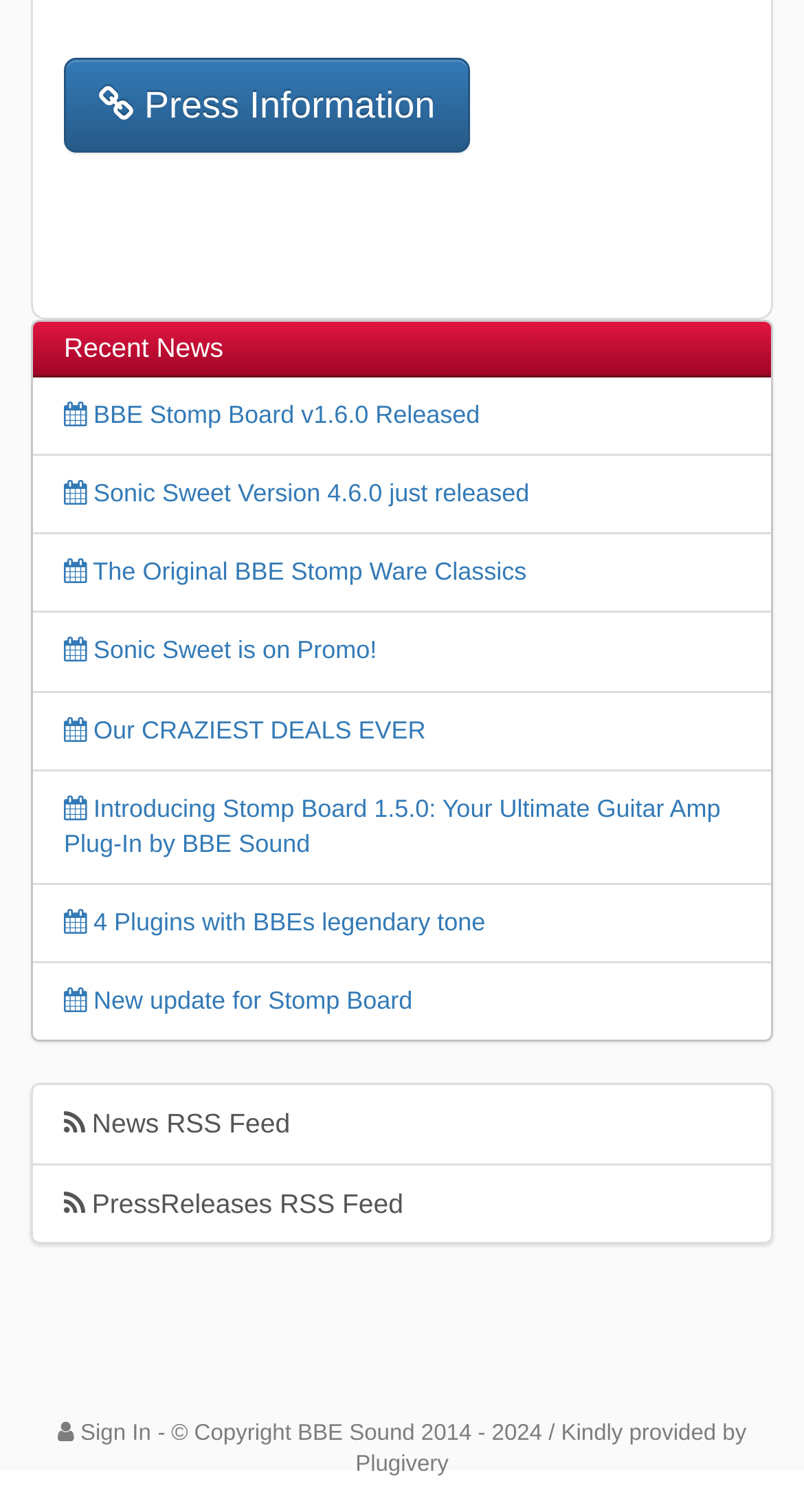Determine the bounding box coordinates for the UI element with the following description: "Our CRAZIEST DEALS EVER". The coordinates should be four float numbers between 0 and 1, represented as [left, top, right, bottom].

[0.079, 0.473, 0.529, 0.492]